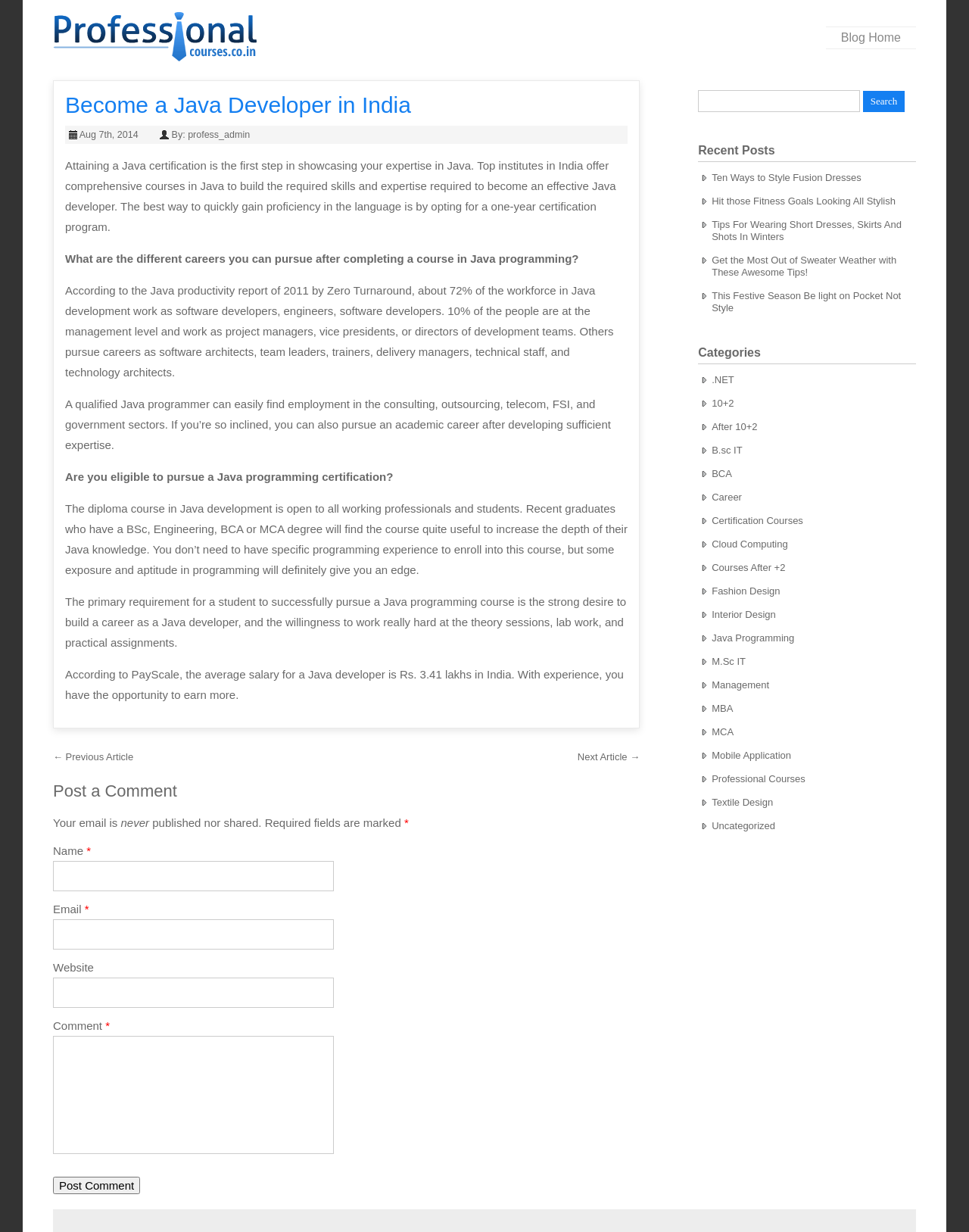Provide the bounding box coordinates of the section that needs to be clicked to accomplish the following instruction: "Click the 'Next Article →' link."

[0.596, 0.61, 0.66, 0.619]